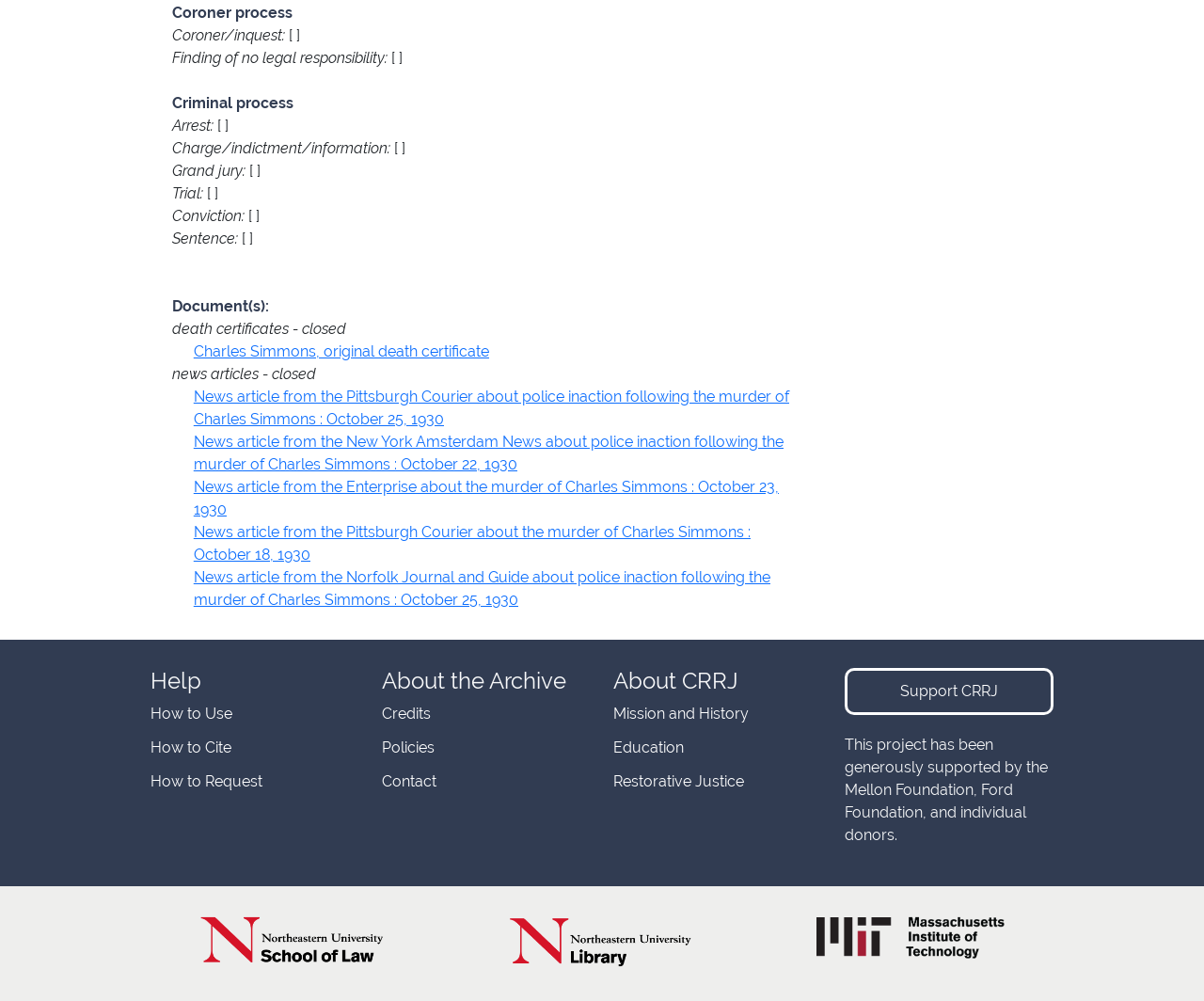Find the bounding box of the element with the following description: "Education". The coordinates must be four float numbers between 0 and 1, formatted as [left, top, right, bottom].

[0.509, 0.737, 0.568, 0.755]